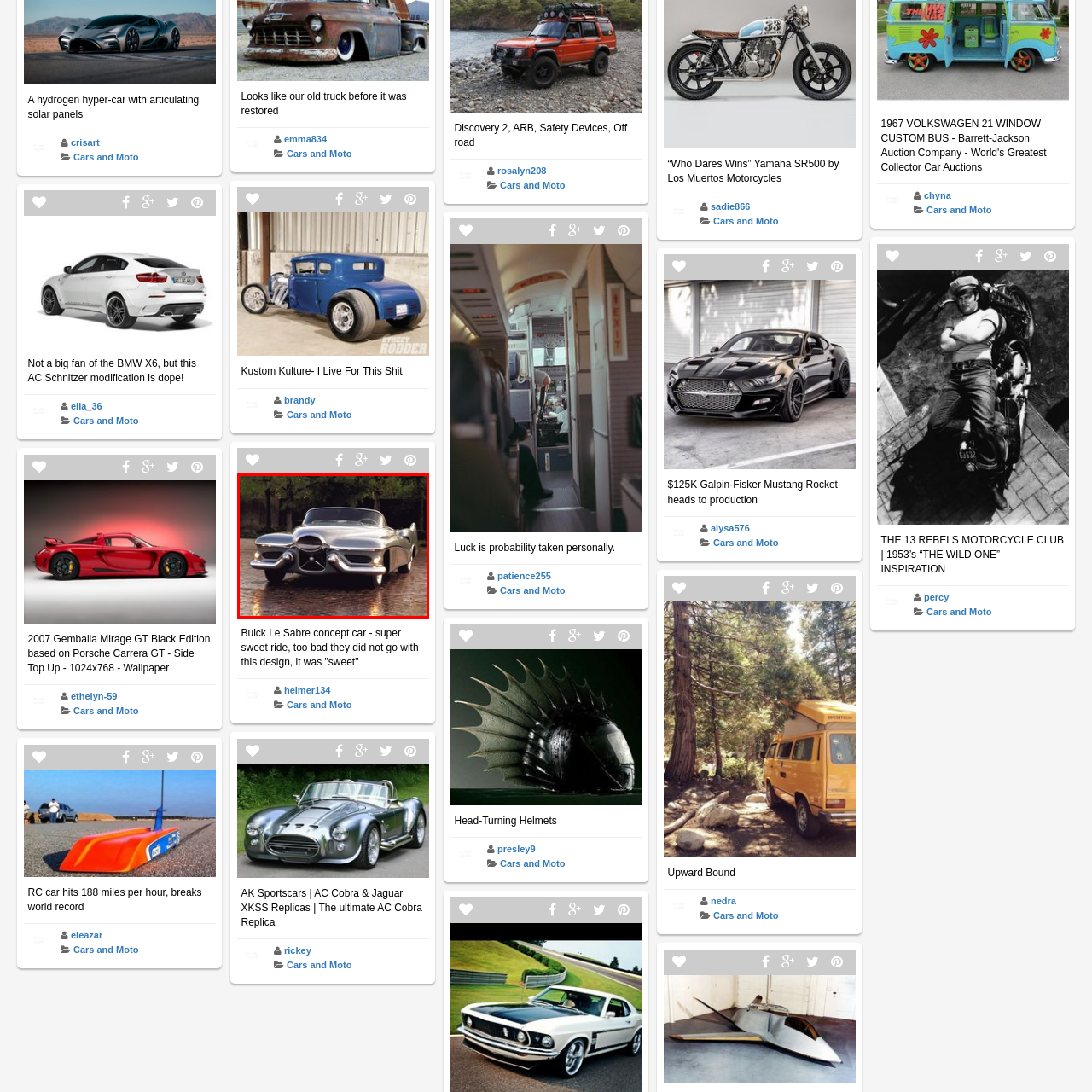Look at the image within the red outline, What is the shape of the car in the image? Answer with one word or phrase.

Convertible